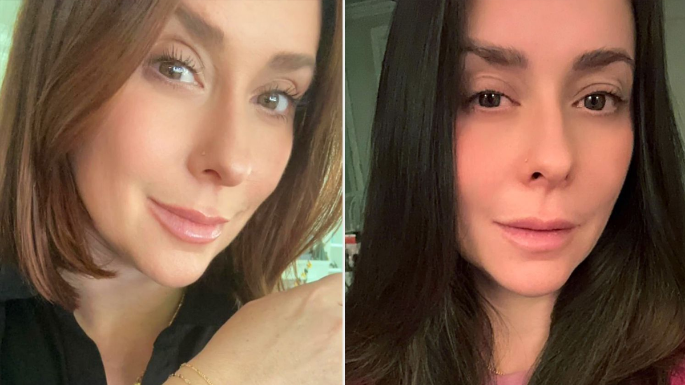Provide a short, one-word or phrase answer to the question below:
How many selfies are presented in the image?

Two